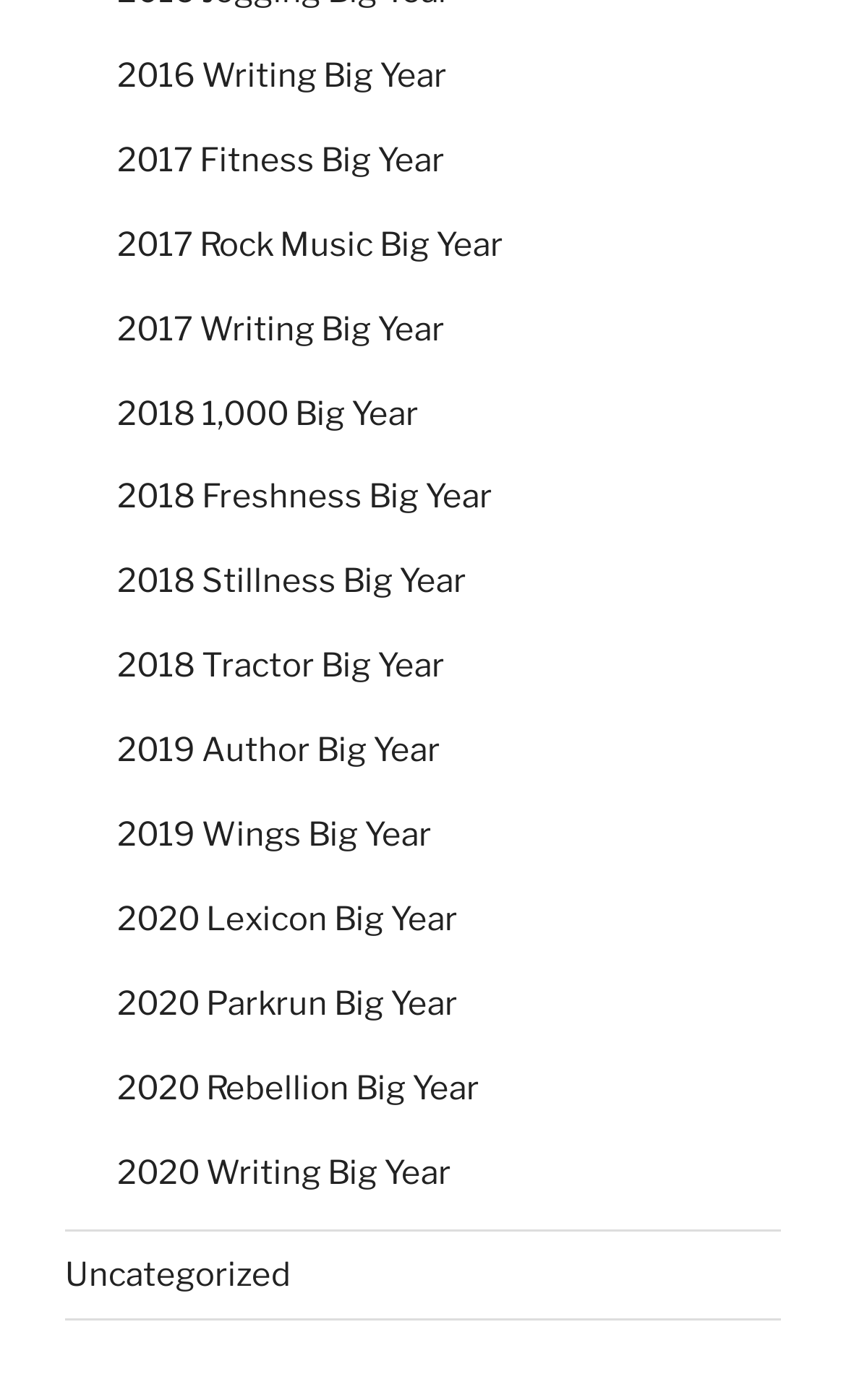Provide the bounding box coordinates of the section that needs to be clicked to accomplish the following instruction: "check Uncategorized."

[0.077, 0.897, 0.344, 0.925]